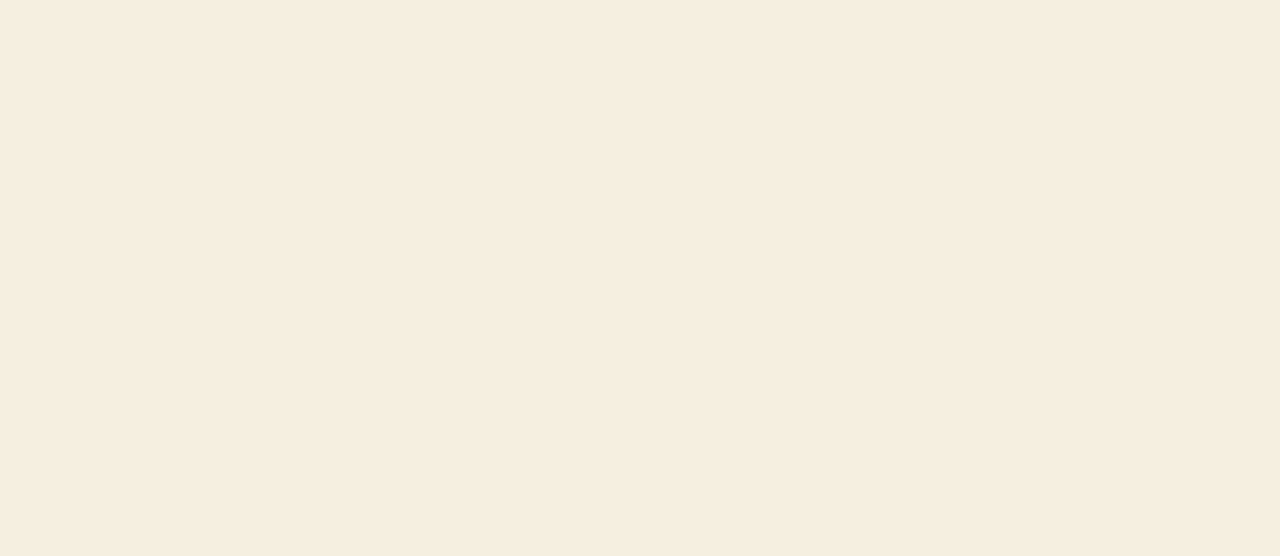Carefully observe the image and respond to the question with a detailed answer:
What is the name of the platform that powers the website?

I found a link element with the text 'Powered by WordPress' at the bottom of the page, which indicates that the website is powered by WordPress.